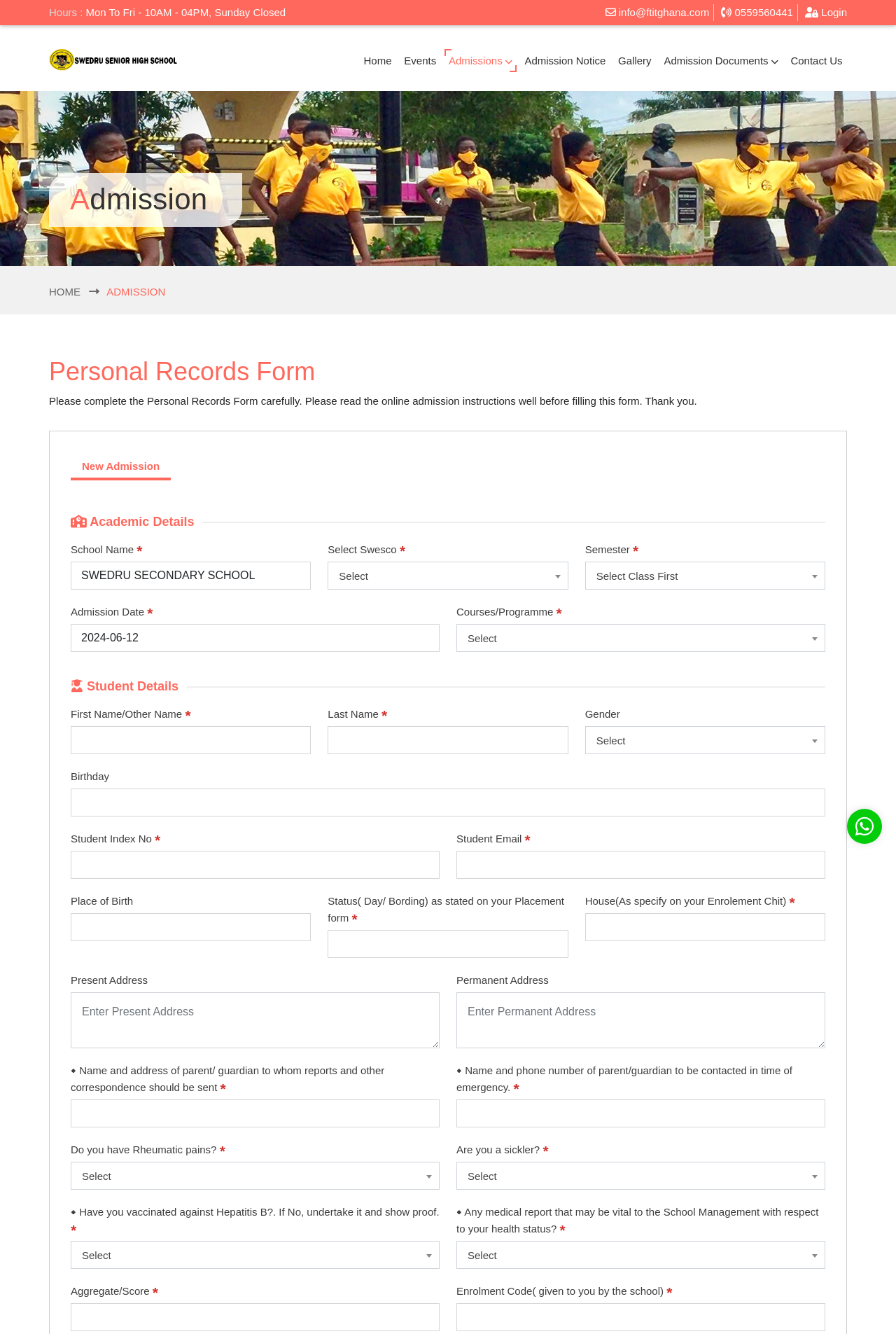Please provide the bounding box coordinates for the UI element as described: "parent_node: Student Email * name="student_email"". The coordinates must be four floats between 0 and 1, represented as [left, top, right, bottom].

[0.509, 0.638, 0.921, 0.659]